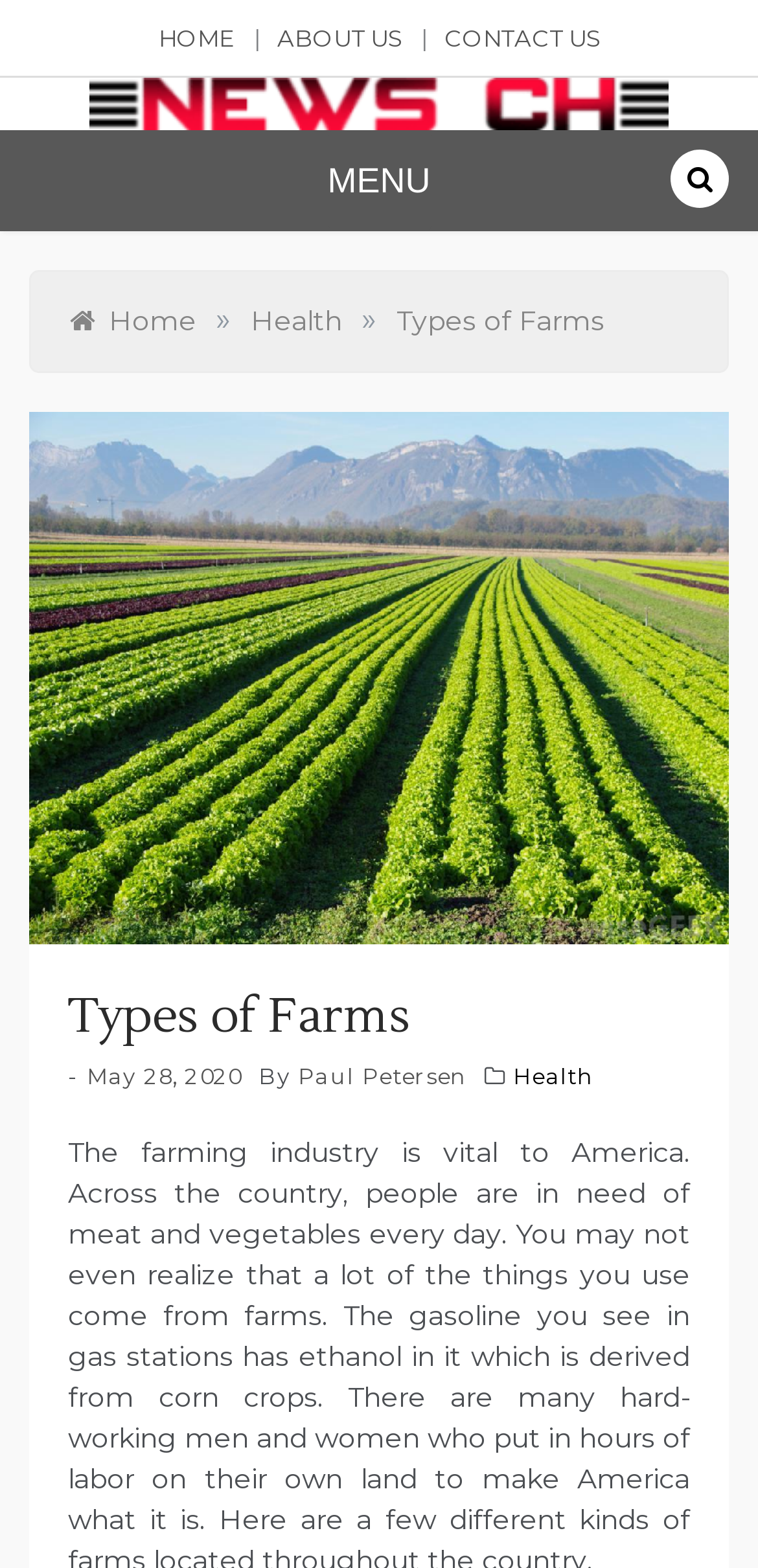Refer to the screenshot and give an in-depth answer to this question: What is the date of the article?

I found a link with the text 'May 28, 2020' and a time element, which indicates that May 28, 2020 is the date of the article.